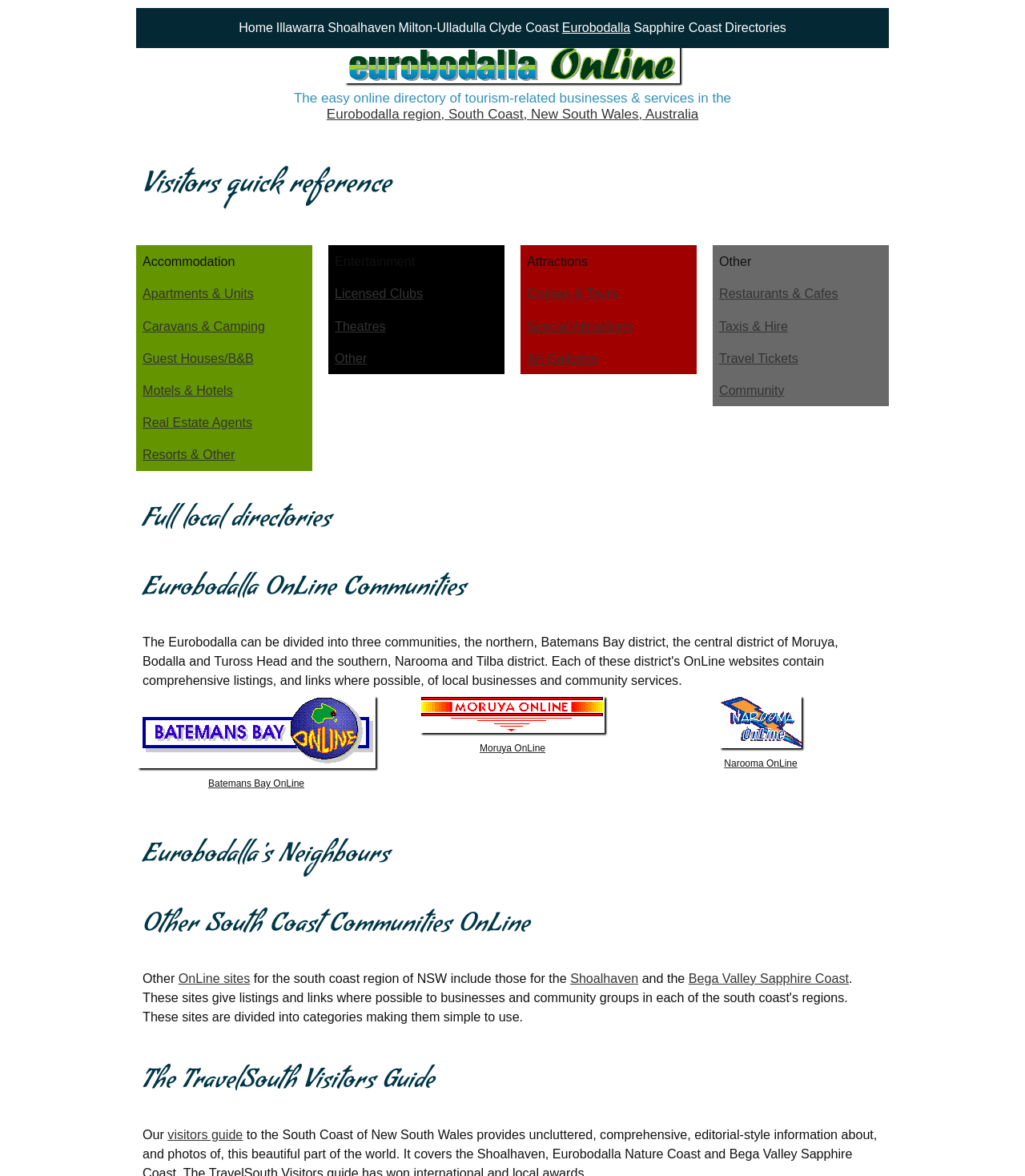What is the name of the visitors guide mentioned on the webpage?
Using the details shown in the screenshot, provide a comprehensive answer to the question.

The webpage mentions The TravelSouth Visitors Guide, which is a guide for visitors to the South Coast region of New South Wales, Australia. This guide is mentioned in a separate section on the webpage.